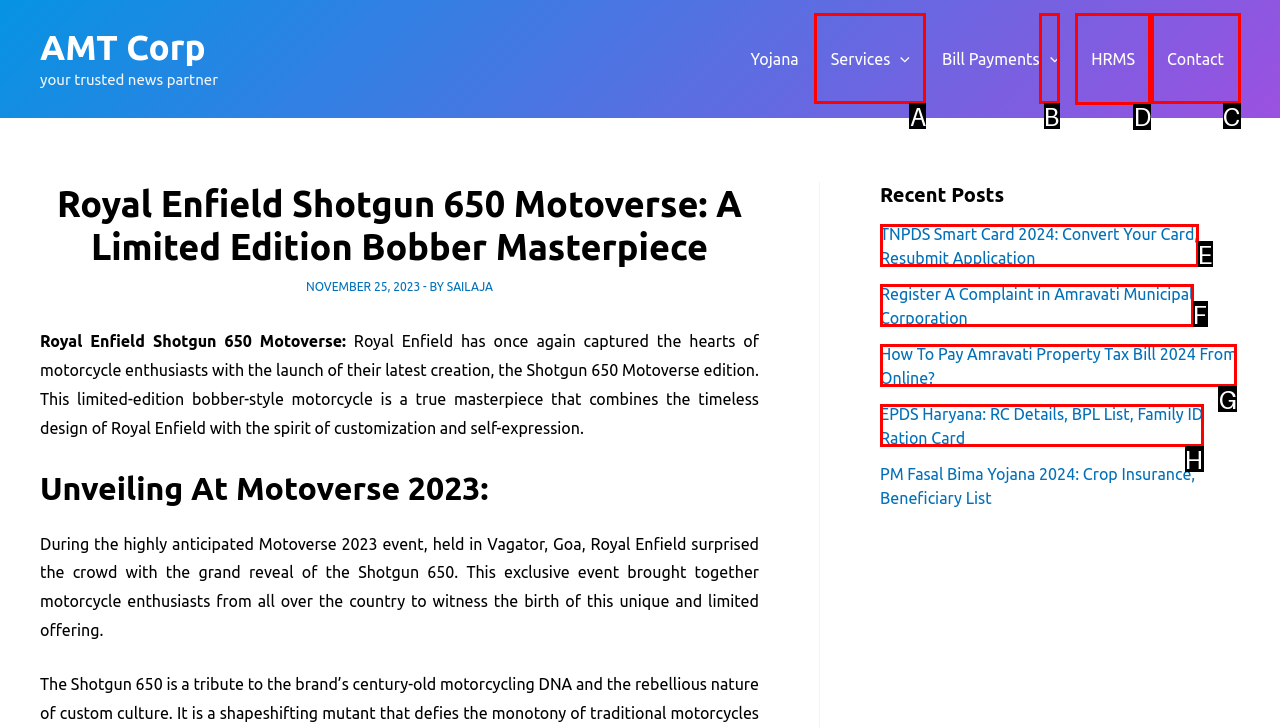Point out the HTML element I should click to achieve the following: Visit 'HRMS' Reply with the letter of the selected element.

D